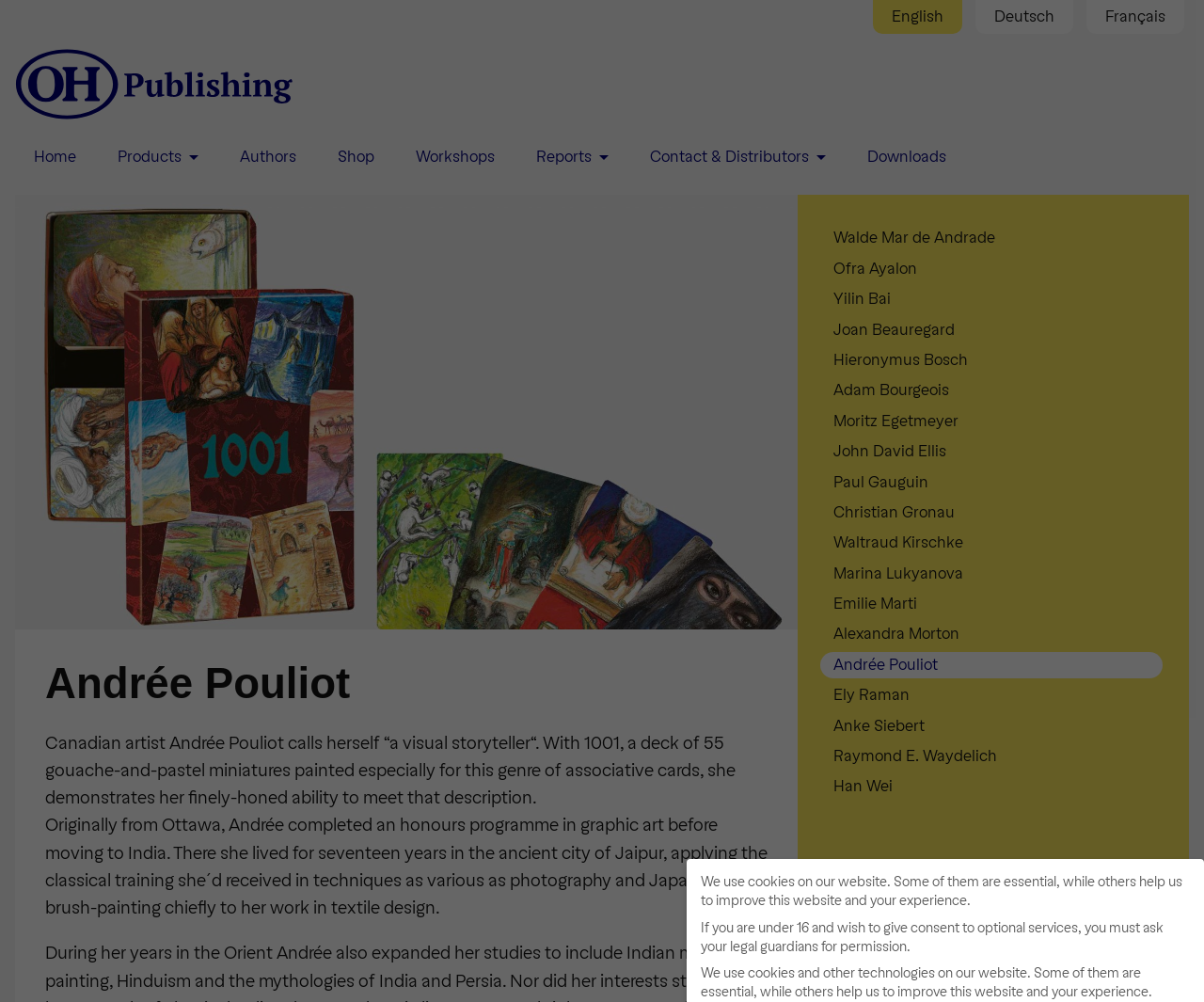Determine the bounding box coordinates of the section I need to click to execute the following instruction: "Visit the 'Workshops' page". Provide the coordinates as four float numbers between 0 and 1, i.e., [left, top, right, bottom].

[0.33, 0.135, 0.427, 0.18]